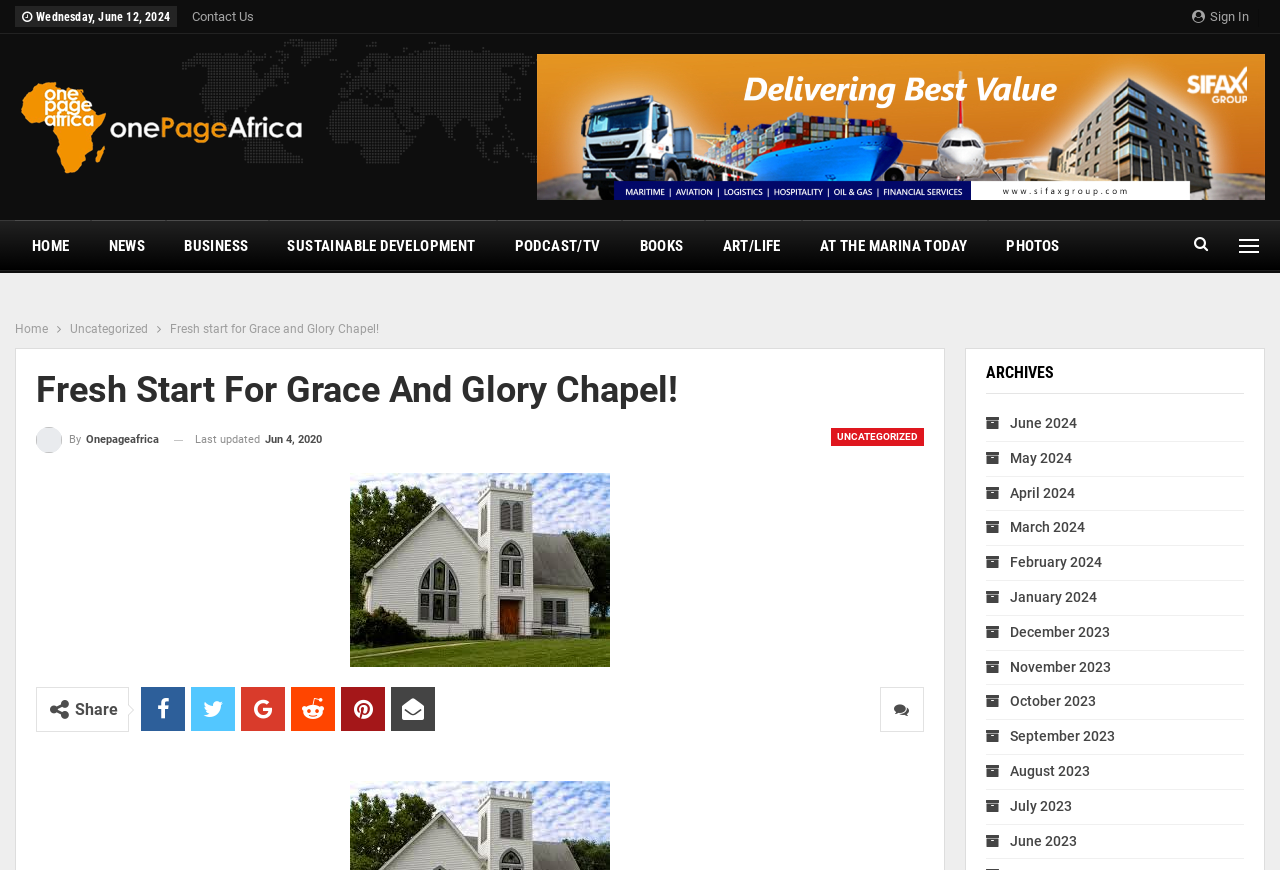What are the categories of news available on the webpage?
Using the information presented in the image, please offer a detailed response to the question.

The webpage has a navigation menu with links to different categories of news, including HOME, NEWS, BUSINESS, SUSTAINABLE DEVELOPMENT, PODCAST/TV, BOOKS, ART/LIFE, and AT THE MARINA TODAY.